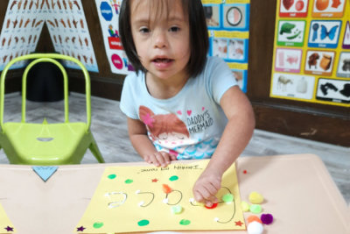What is the girl engaged in?
Using the image, respond with a single word or phrase.

Decorating a craft project